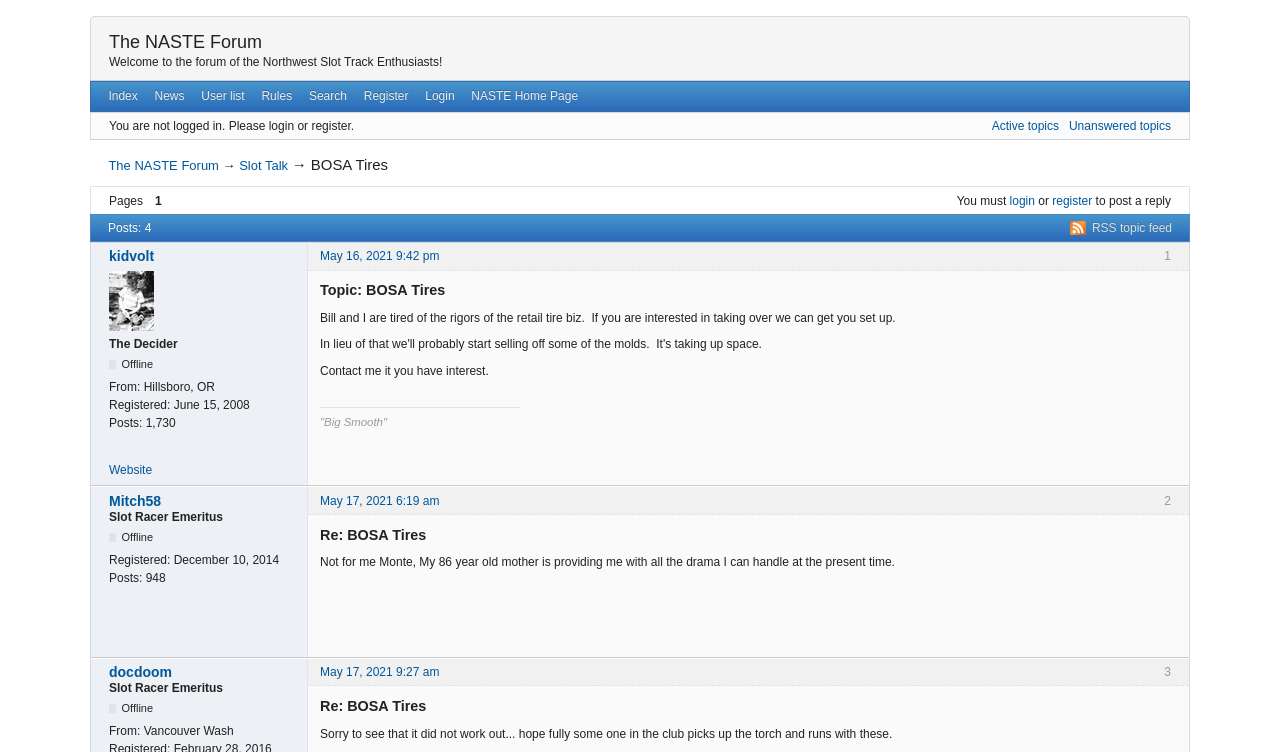From the element description: "May 17, 2021 9:27 am", extract the bounding box coordinates of the UI element. The coordinates should be expressed as four float numbers between 0 and 1, in the order [left, top, right, bottom].

[0.25, 0.884, 0.343, 0.903]